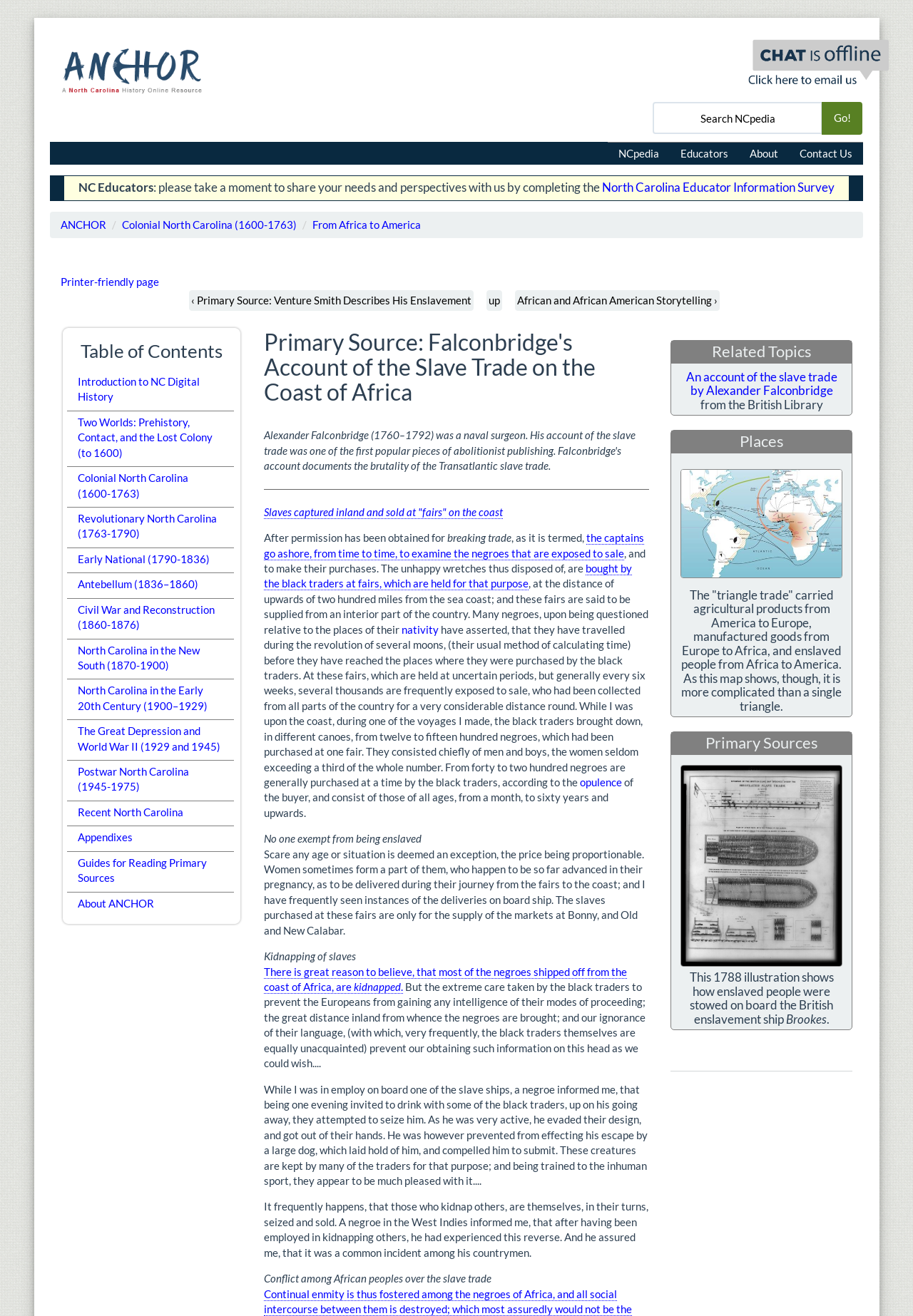What is the name of the map shown?
Look at the screenshot and provide an in-depth answer.

The map shown on the webpage is described as depicting the 'triangle trade' which carried agricultural products from America to Europe, manufactured goods from Europe to Africa, and enslaved people from Africa to America.